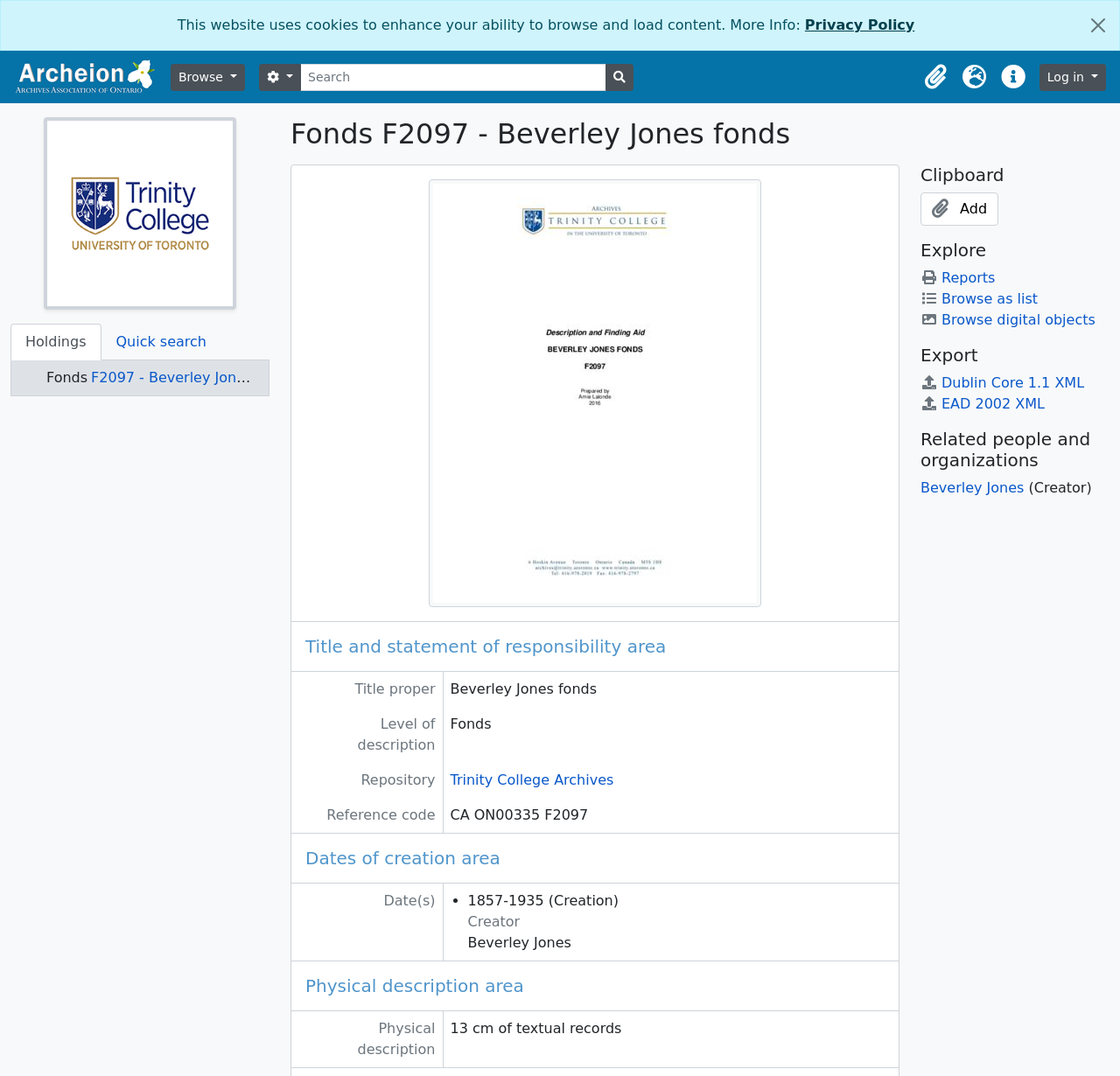Please determine the main heading text of this webpage.

Fonds F2097 - Beverley Jones fonds